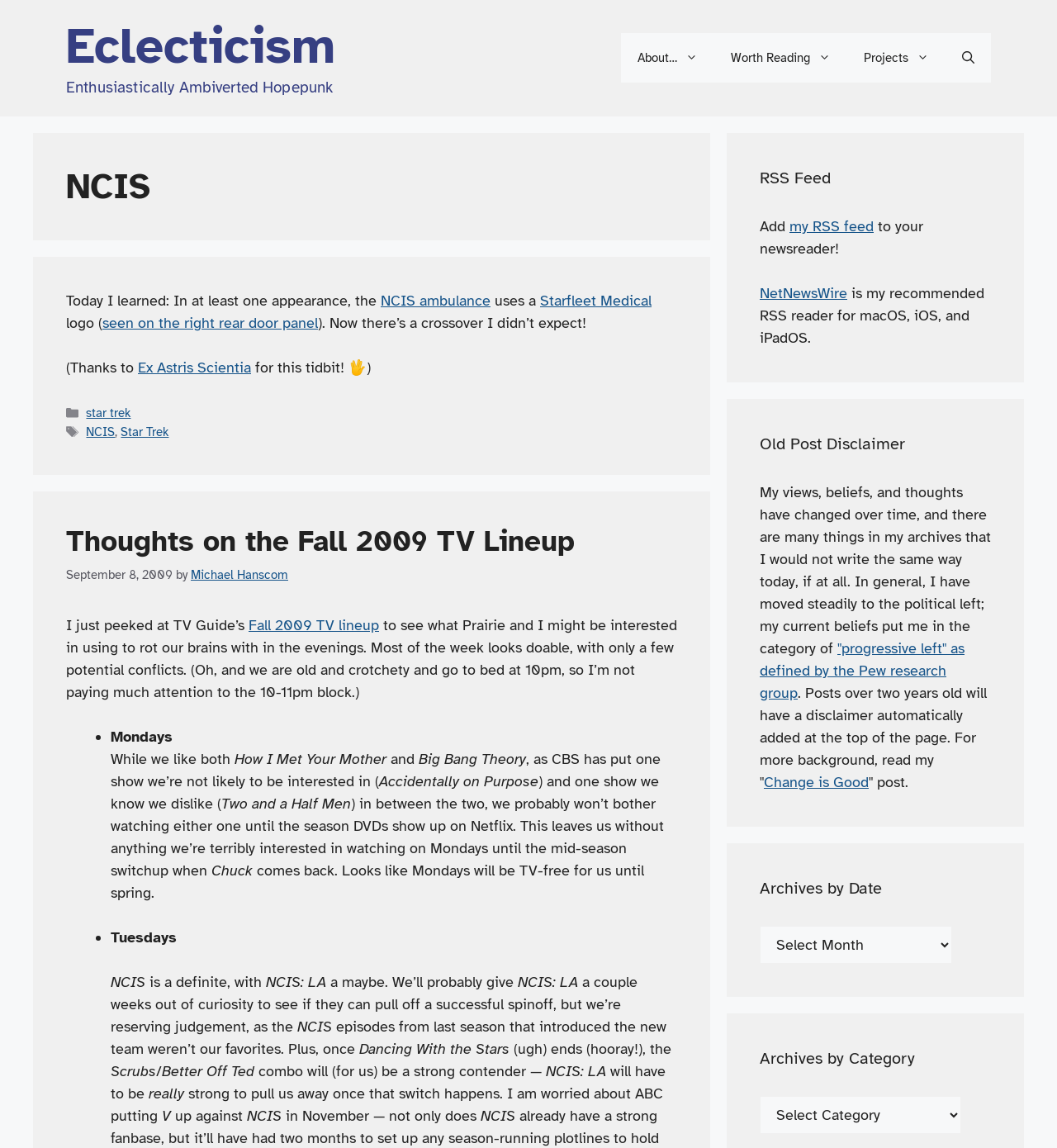Please determine the bounding box coordinates for the element with the description: "Galleries".

None